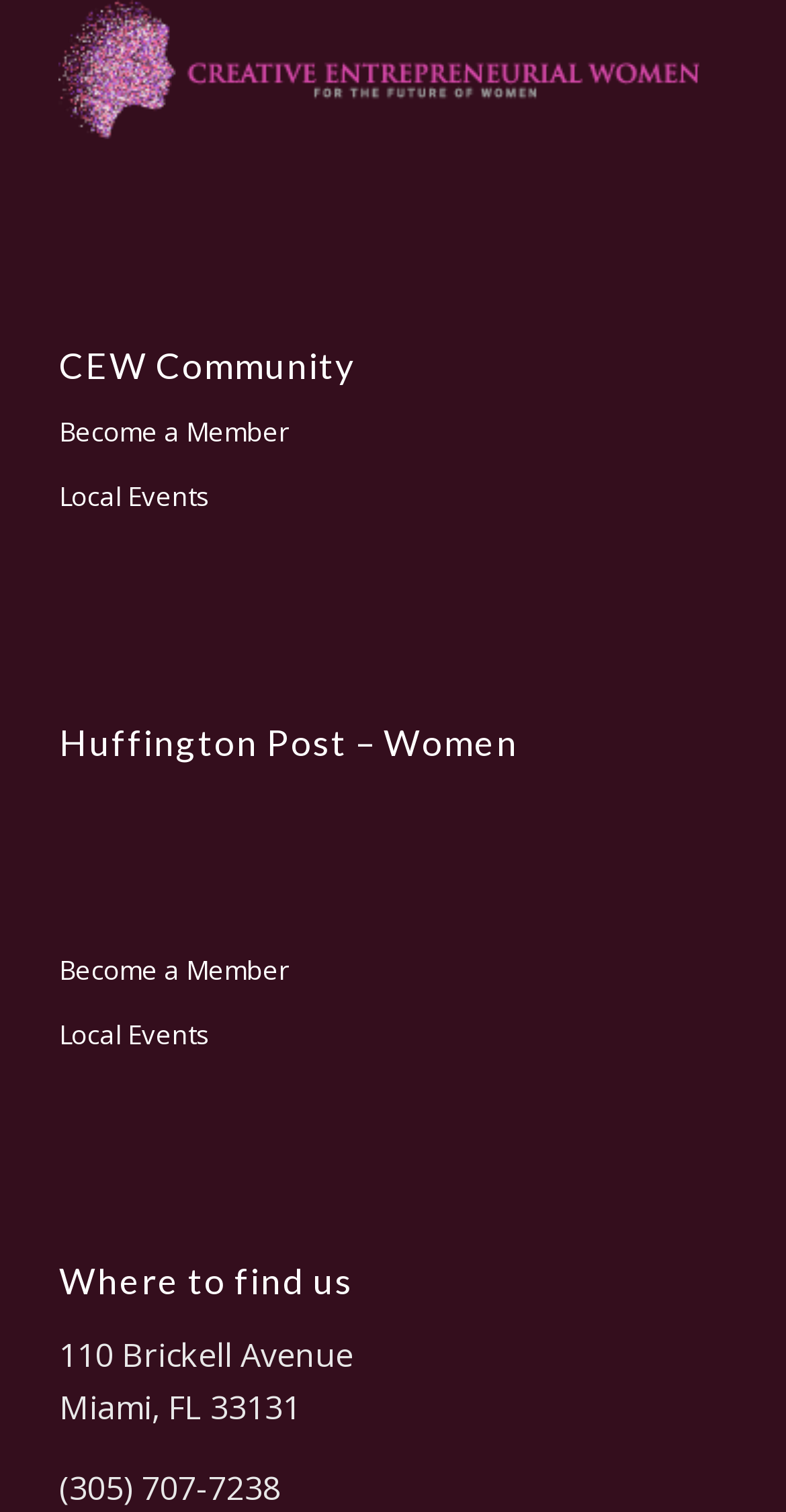Please predict the bounding box coordinates (top-left x, top-left y, bottom-right x, bottom-right y) for the UI element in the screenshot that fits the description: Local Events

[0.075, 0.665, 0.925, 0.708]